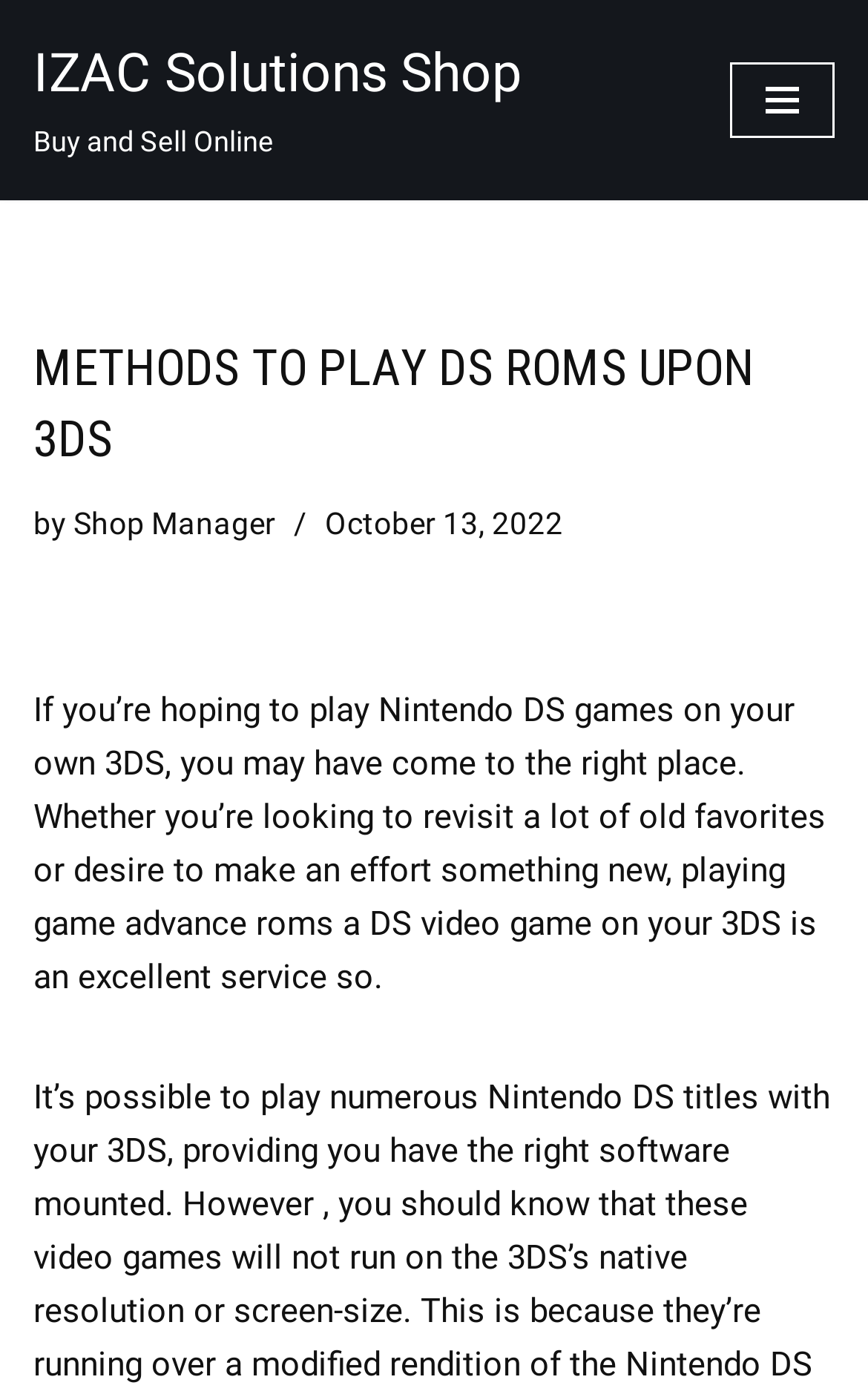Please extract the primary headline from the webpage.

METHODS TO PLAY DS ROMS UPON 3DS